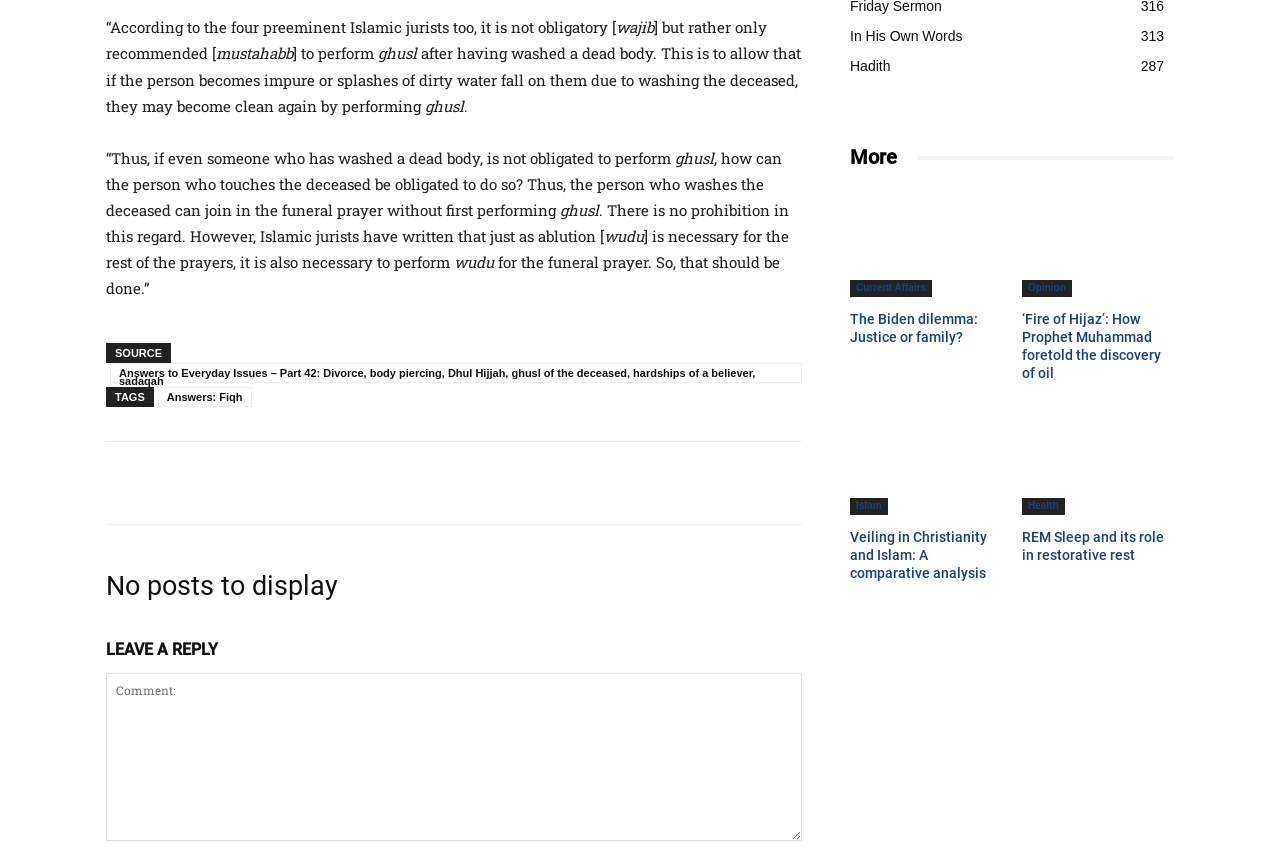Point out the bounding box coordinates of the section to click in order to follow this instruction: "Leave a reply in the comment box".

[0.083, 0.787, 0.627, 0.983]